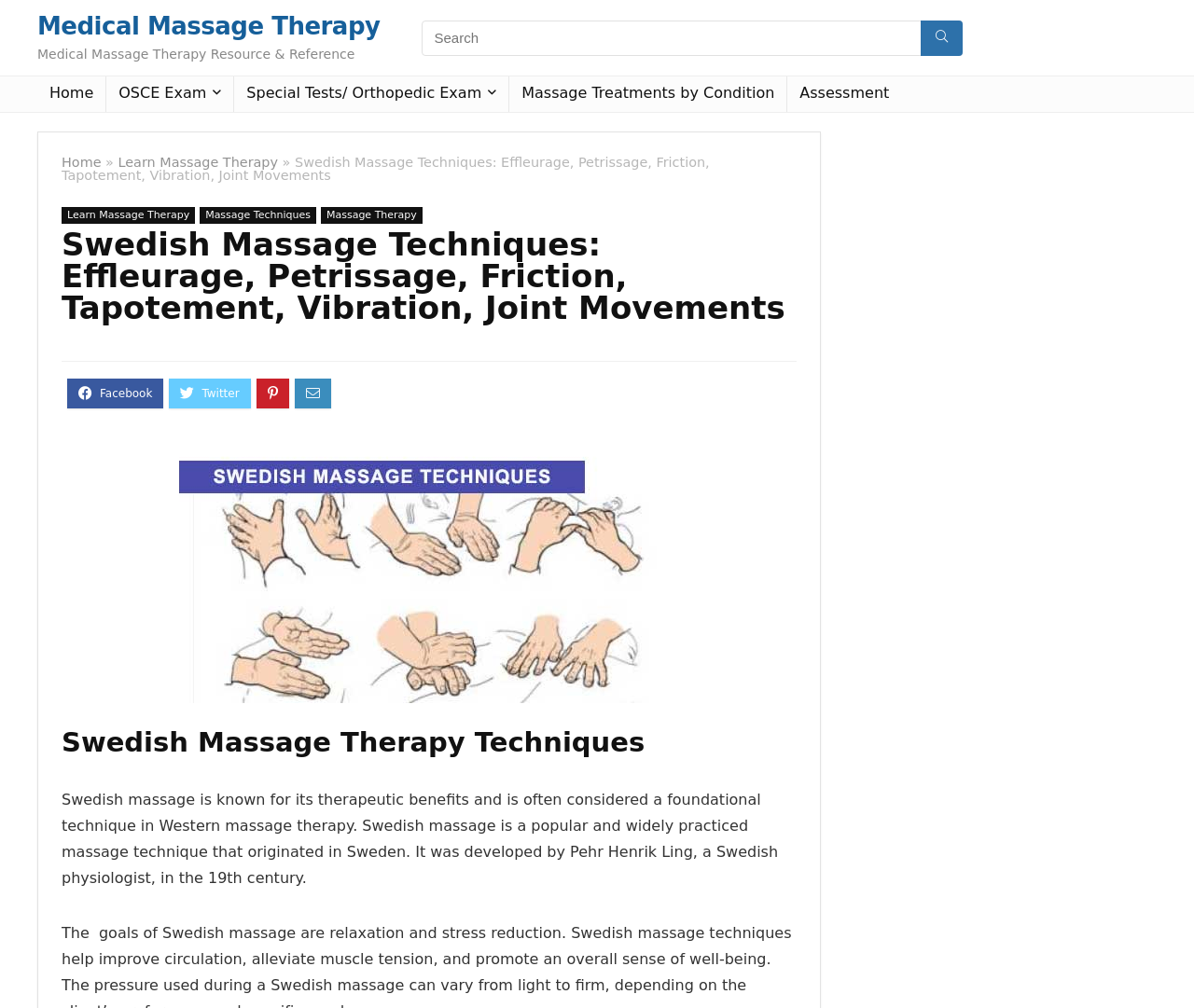Based on the element description: "About", identify the bounding box coordinates for this UI element. The coordinates must be four float numbers between 0 and 1, listed as [left, top, right, bottom].

None